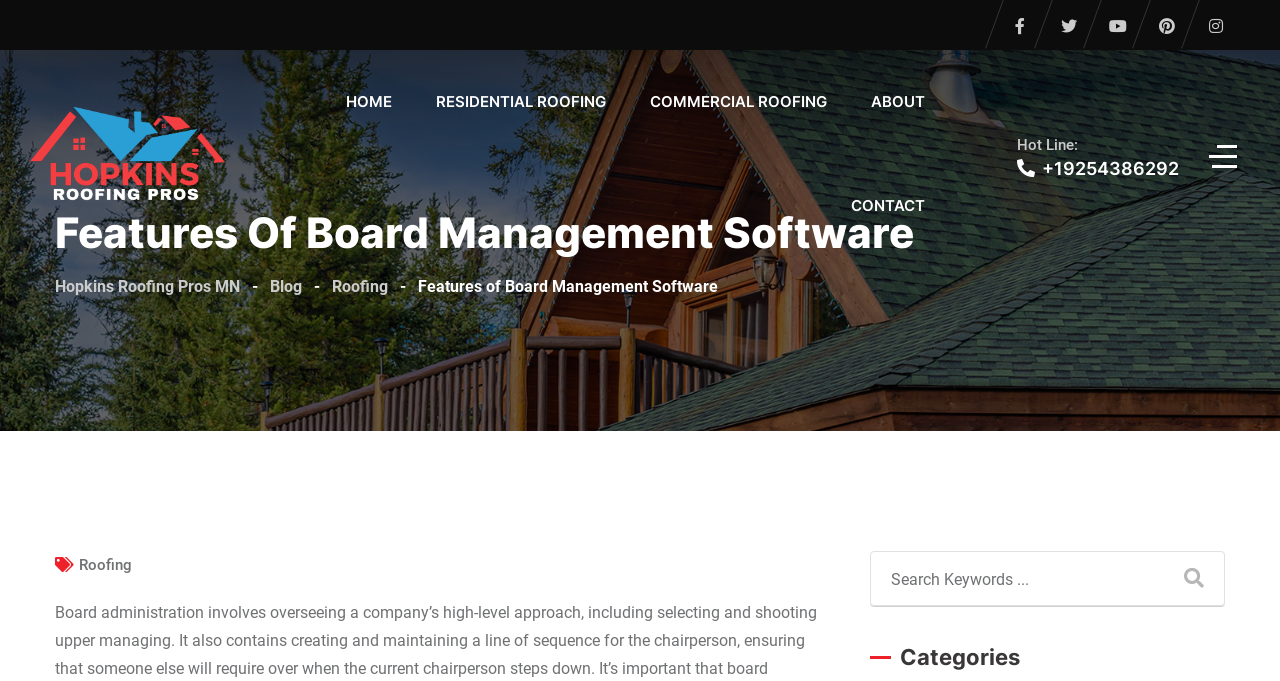What is the name of the company mentioned in the webpage?
Please utilize the information in the image to give a detailed response to the question.

I found the company name by looking at the link element and static text elements, and I saw that 'Hopkins Roofing Pros MN' is mentioned as the company name.